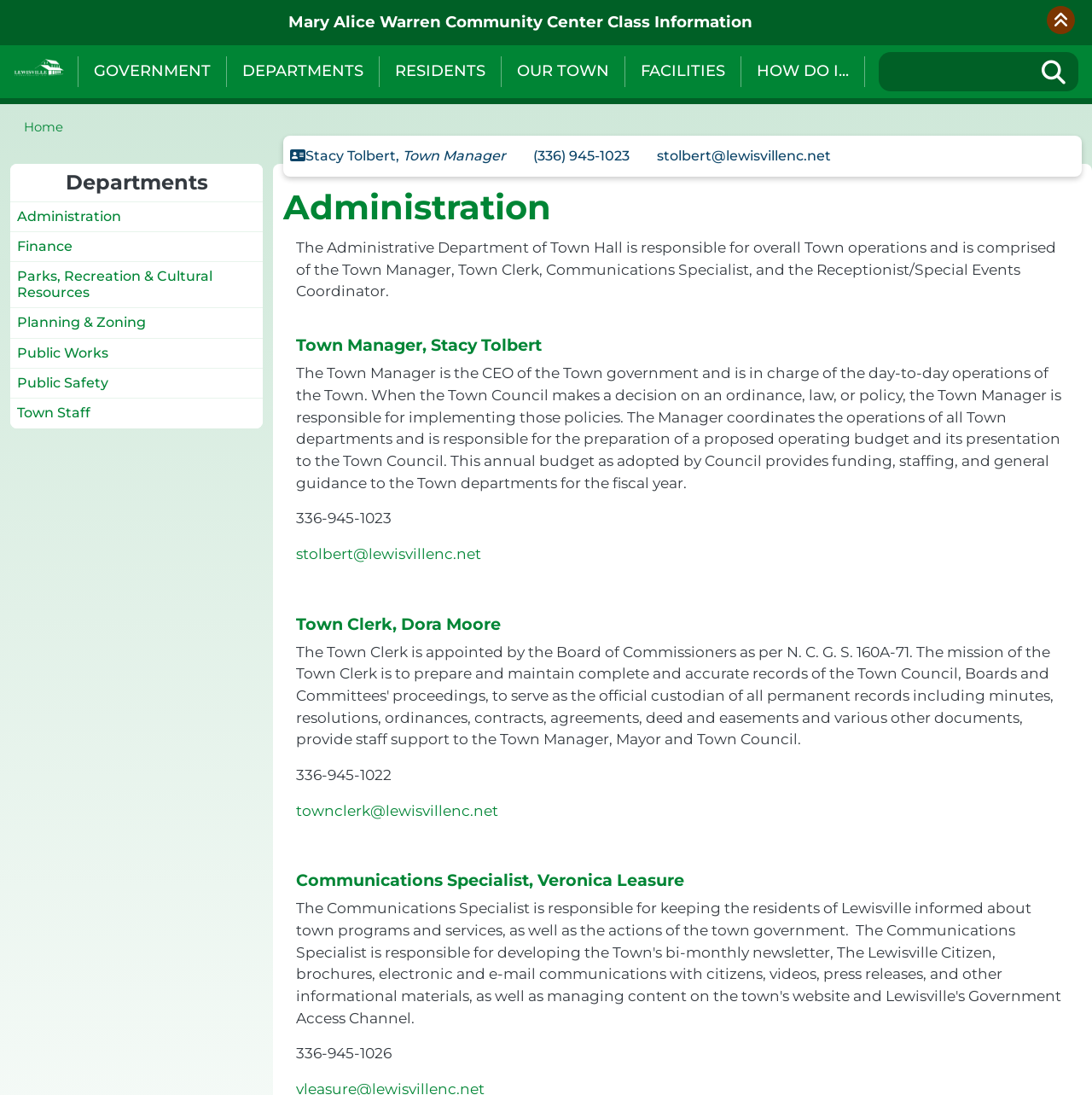Based on what you see in the screenshot, provide a thorough answer to this question: How many departments are listed in the main navigation?

I found the answer by looking at the main navigation section and counting the number of links listed, which are Departments, Administration, Finance, Parks, Recreation & Cultural Resources, Planning & Zoning, Public Works, and Public Safety, totaling 7 departments.